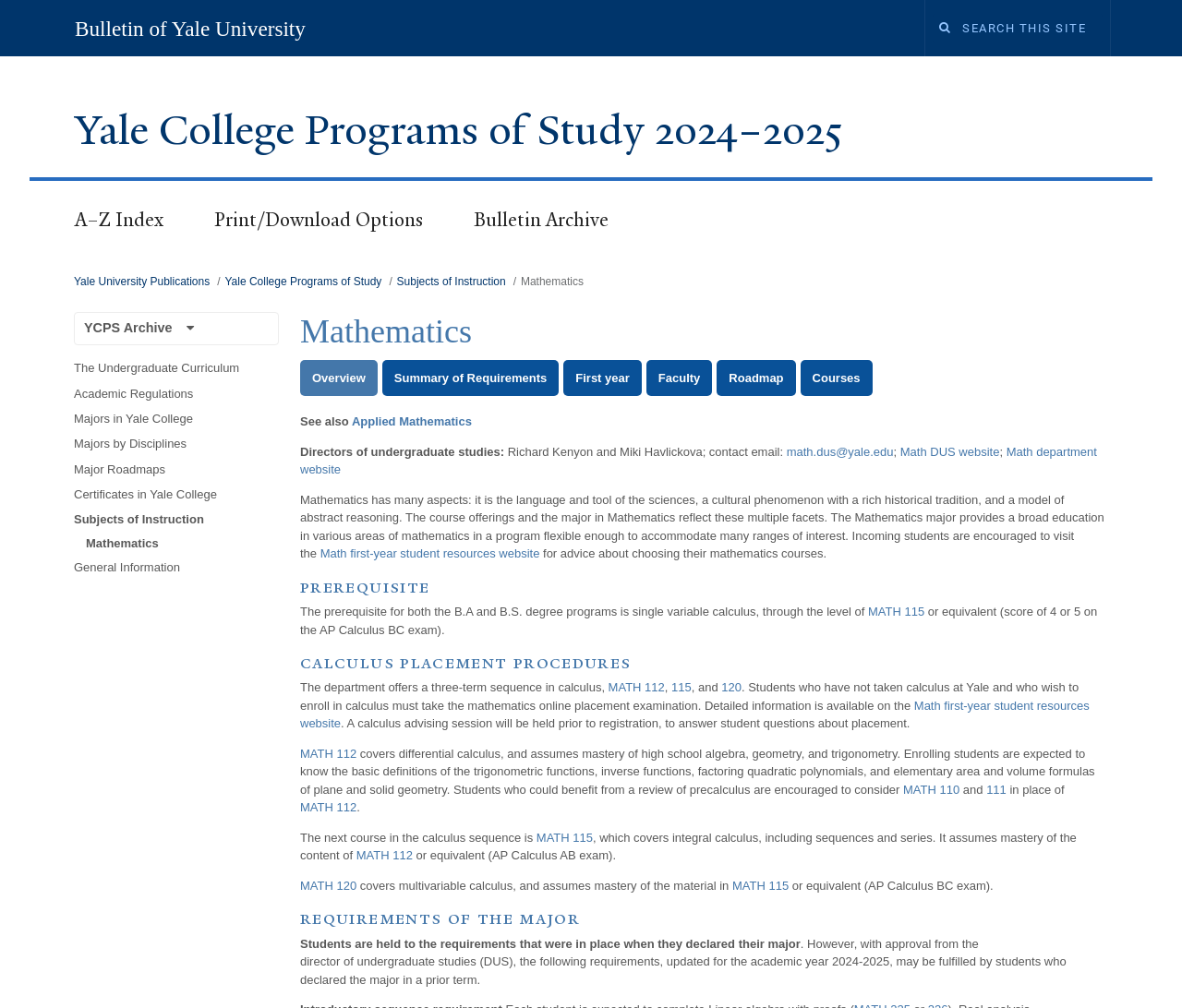Given the element description MATH 110, predict the bounding box coordinates for the UI element in the webpage screenshot. The format should be (top-left x, top-left y, bottom-right x, bottom-right y), and the values should be between 0 and 1.

[0.764, 0.777, 0.812, 0.79]